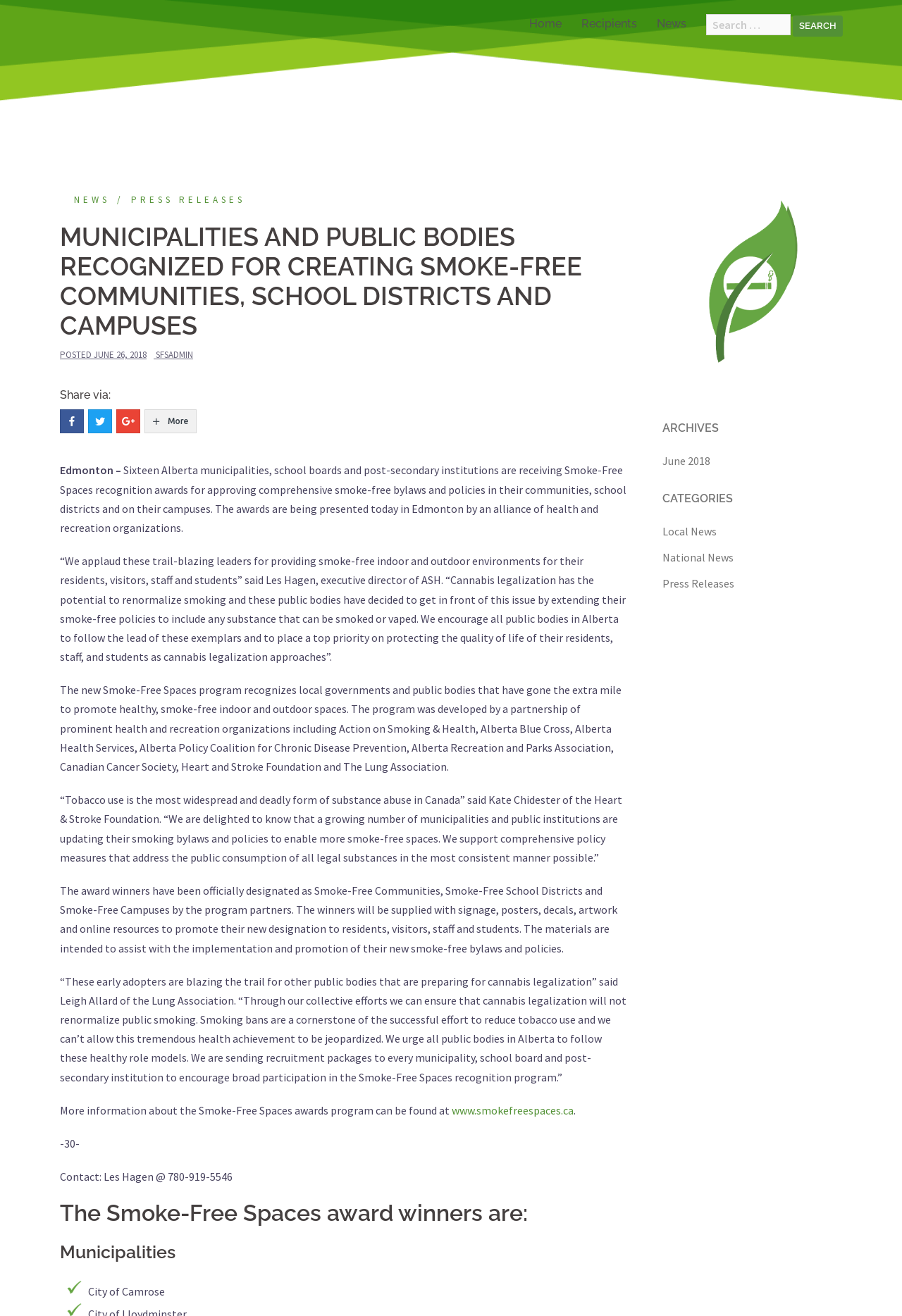Create a detailed narrative of the webpage’s visual and textual elements.

The webpage is about recognizing municipalities, school boards, and post-secondary institutions in Alberta for creating smoke-free communities, school districts, and campuses. At the top, there is a navigation menu with links to "Home", "Recipients", "News", and a search bar. Below the navigation menu, there is a header section with a title "MUNICIPALITIES AND PUBLIC BODIES RECOGNIZED FOR CREATING SMOKE-FREE COMMUNITIES, SCHOOL DISTRICTS AND CAMPUSES" and a subheading "NEWS".

The main content of the webpage is divided into several sections. The first section announces the recognition awards for 16 Alberta municipalities, school boards, and post-secondary institutions that have approved comprehensive smoke-free bylaws and policies. This section includes a quote from Les Hagen, executive director of ASH, praising the trail-blazing leaders for providing smoke-free environments.

The next section explains the new Smoke-Free Spaces program, which recognizes local governments and public bodies that have gone the extra mile to promote healthy, smoke-free indoor and outdoor spaces. This section includes quotes from Kate Chidester of the Heart & Stroke Foundation and Leigh Allard of the Lung Association, supporting the program's efforts to address the public consumption of all legal substances.

The following section lists the award winners, who have been officially designated as Smoke-Free Communities, Smoke-Free School Districts, and Smoke-Free Campuses. The winners will receive signage, posters, decals, artwork, and online resources to promote their new designation.

The webpage also includes a section with quotes from Les Hagen and Leigh Allard, urging all public bodies in Alberta to follow the lead of these exemplars and to place a top priority on protecting the quality of life of their residents, staff, and students as cannabis legalization approaches.

At the bottom of the webpage, there is a section with contact information and a link to the Smoke-Free Spaces awards program website. There is also a list of the award winners, categorized by municipalities.

On the right side of the webpage, there is a complementary section with links to archives, categories, and news articles.